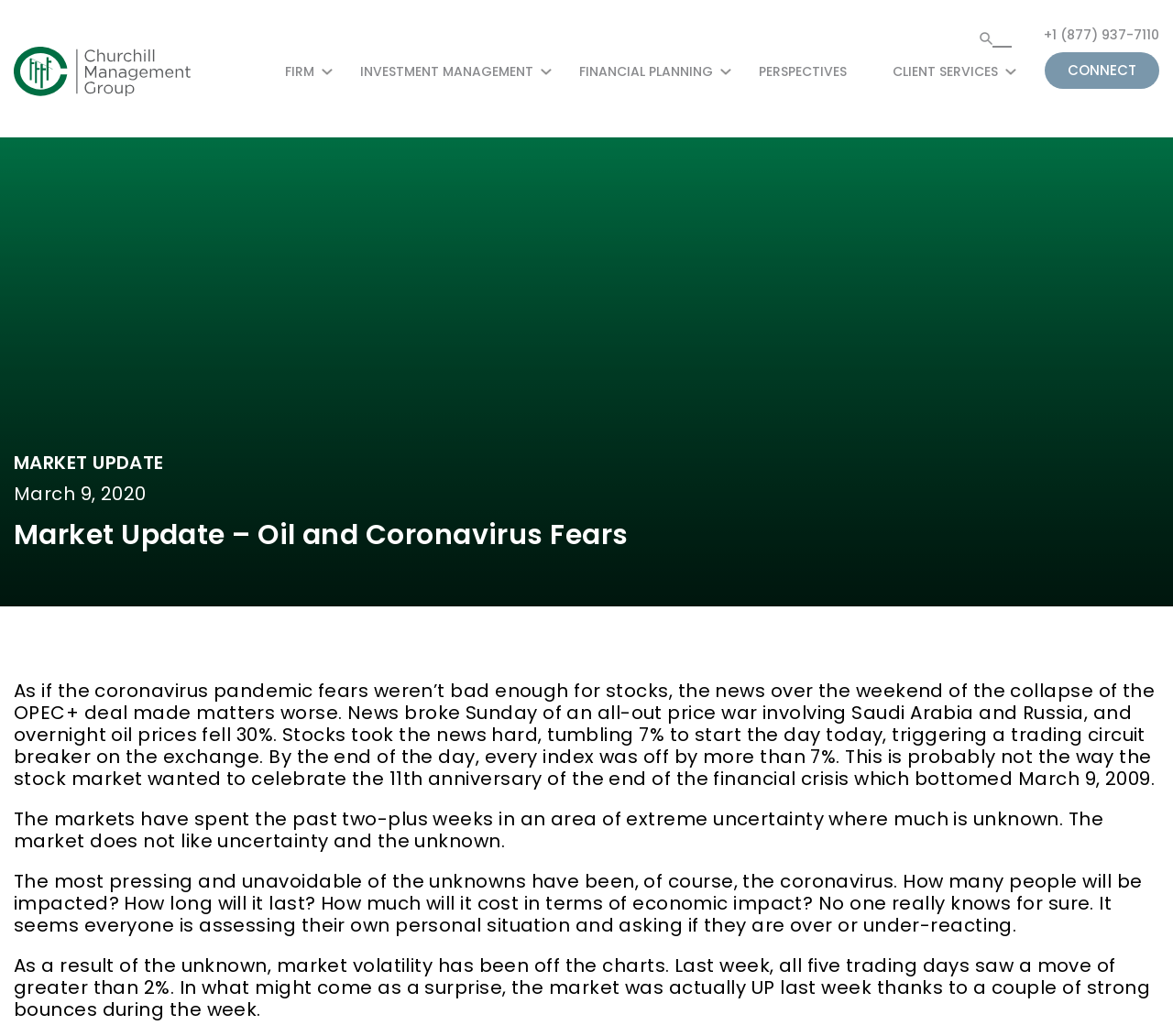Please locate the bounding box coordinates of the element that should be clicked to complete the given instruction: "Click on 'FIRM'".

[0.243, 0.062, 0.268, 0.077]